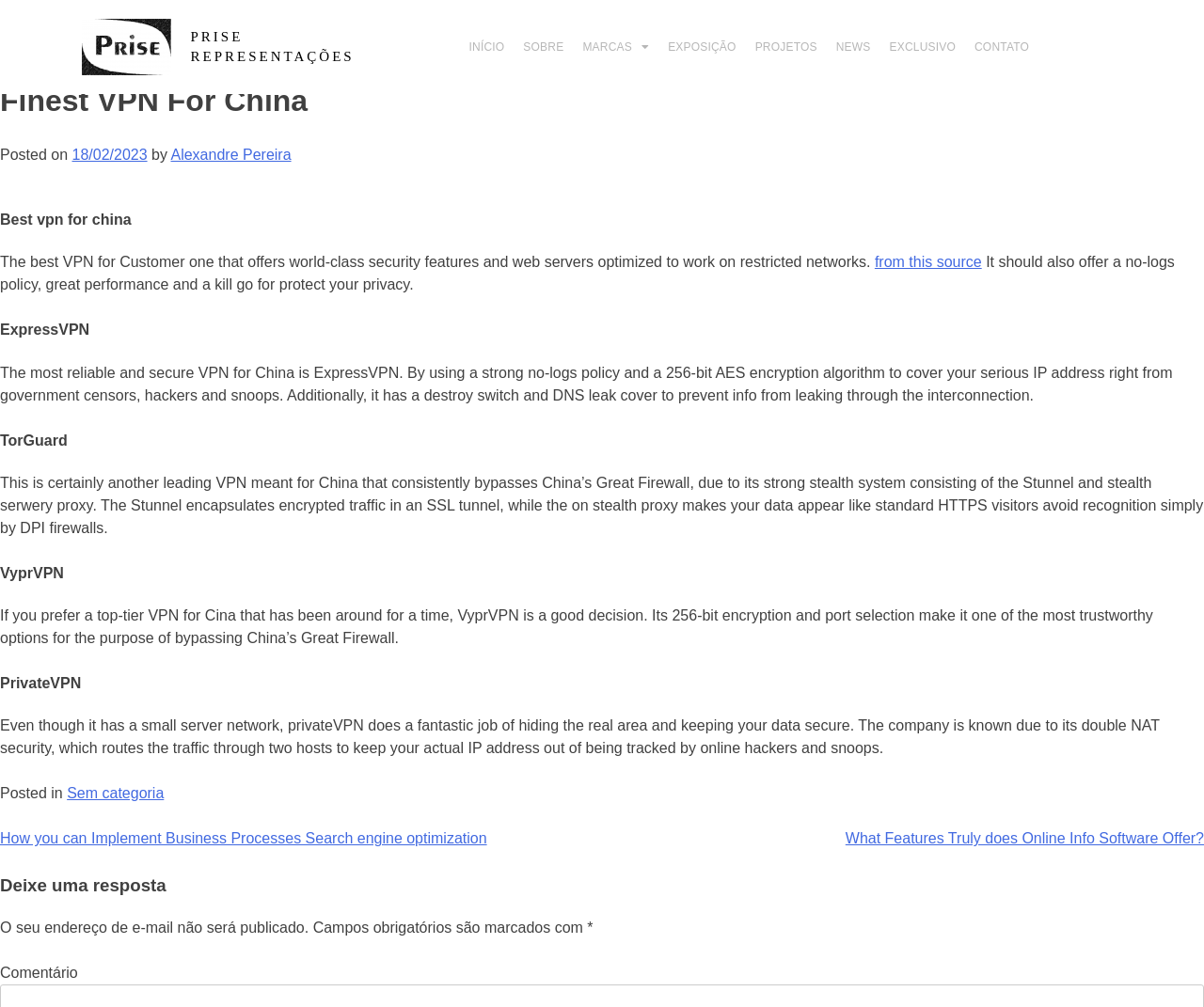Deliver a detailed narrative of the webpage's visual and textual elements.

This webpage is about the finest VPN for China, with a logo of "PRISE REPRESENTAÇÕES" at the top left corner. Below the logo, there is a navigation menu with links to "INÍCIO", "SOBRE", "MARCAS", "EXPOSIÇÃO", "PROJETOS", "NEWS", "EXCLUSIVO", and "CONTATO". 

The main content of the webpage is an article about the best VPN for China, which is divided into several sections. At the top, there is a heading "Finest VPN For China" followed by a posted date and author information. 

Below the heading, there is a section describing the characteristics of a good VPN for China, such as world-class security features, optimized web servers, no-logs policy, great performance, and a kill switch.

The article then reviews several VPN options, including ExpressVPN, TorGuard, VyprVPN, and PrivateVPN. Each section has a heading with the VPN name, followed by a description of its features and benefits.

At the bottom of the webpage, there is a footer section with a posted in category link and a navigation section with links to other posts, including "How to Implement Business Processes Search engine optimization" and "What Features Does Online Info Software Offer?".

Finally, there is a comment section where users can leave a response, with fields for name, email, and comment. The webpage also displays a note that the email address will not be published and marks required fields with an asterisk.